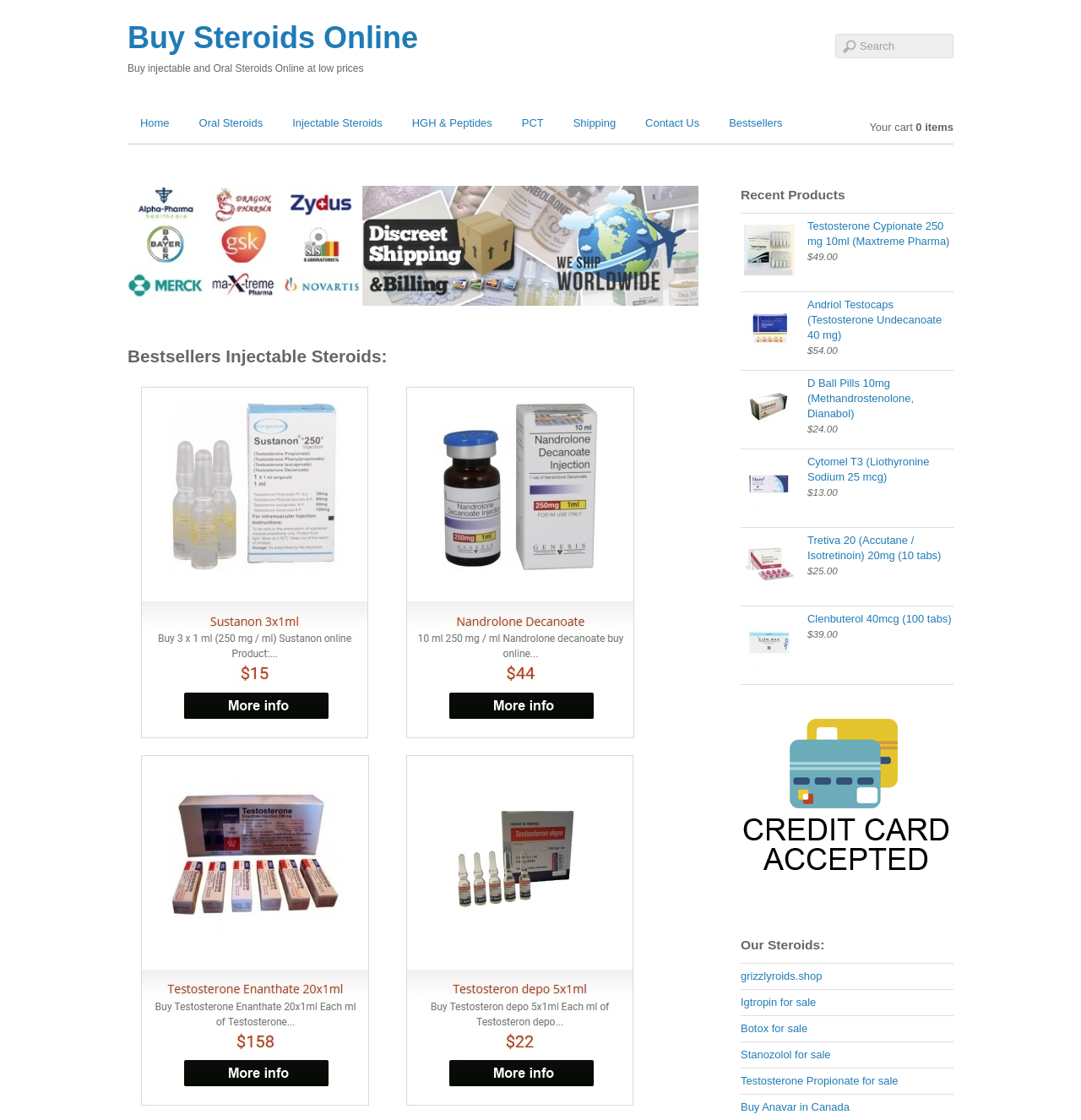Identify the bounding box coordinates of the element to click to follow this instruction: 'Explore the 'Slot Pulsa Tanpa Potongan' article'. Ensure the coordinates are four float values between 0 and 1, provided as [left, top, right, bottom].

None